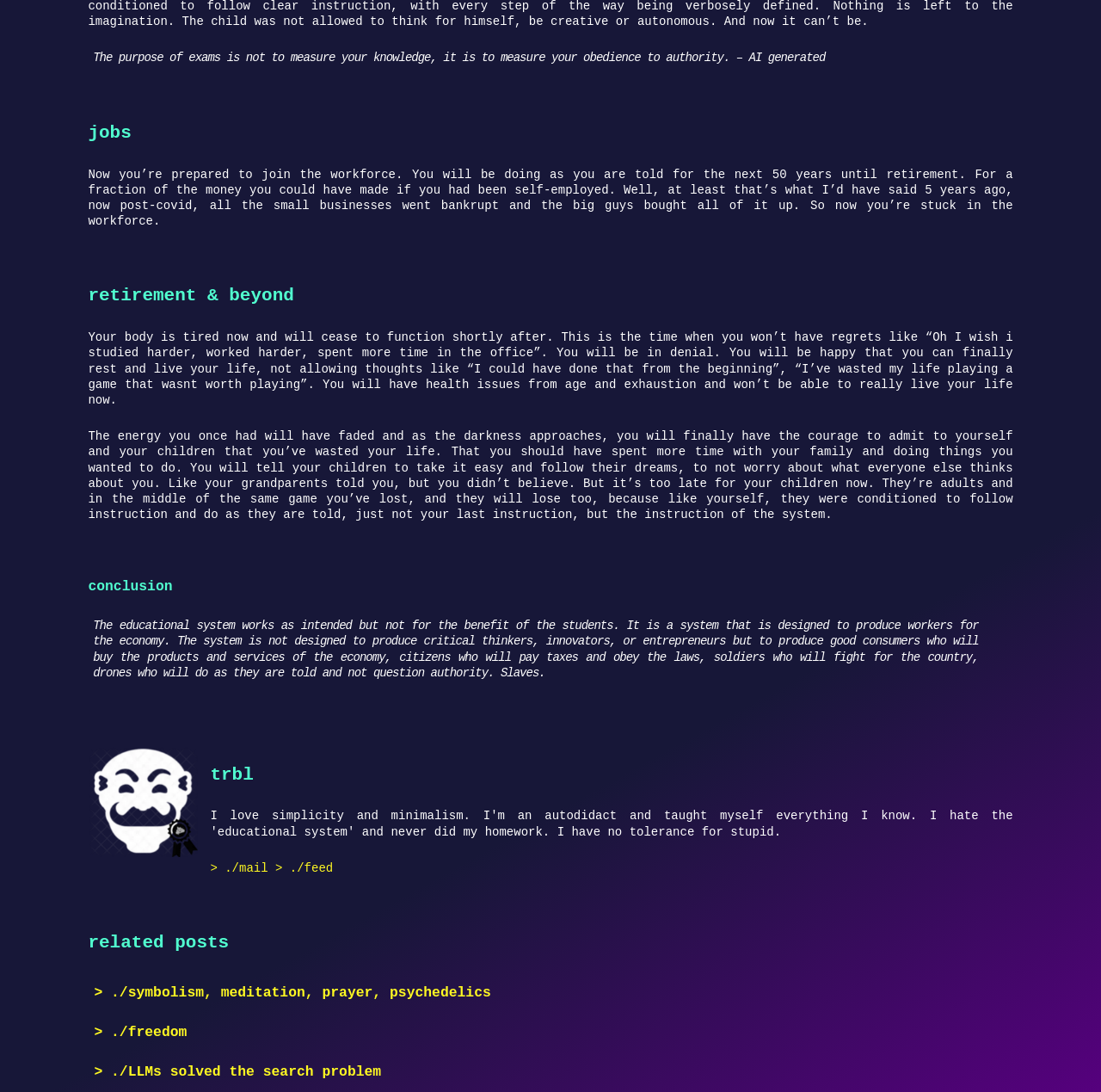What are the related posts about?
Using the image as a reference, answer the question with a short word or phrase.

Symbolism, meditation, prayer, psychedelics, freedom, and LLMs